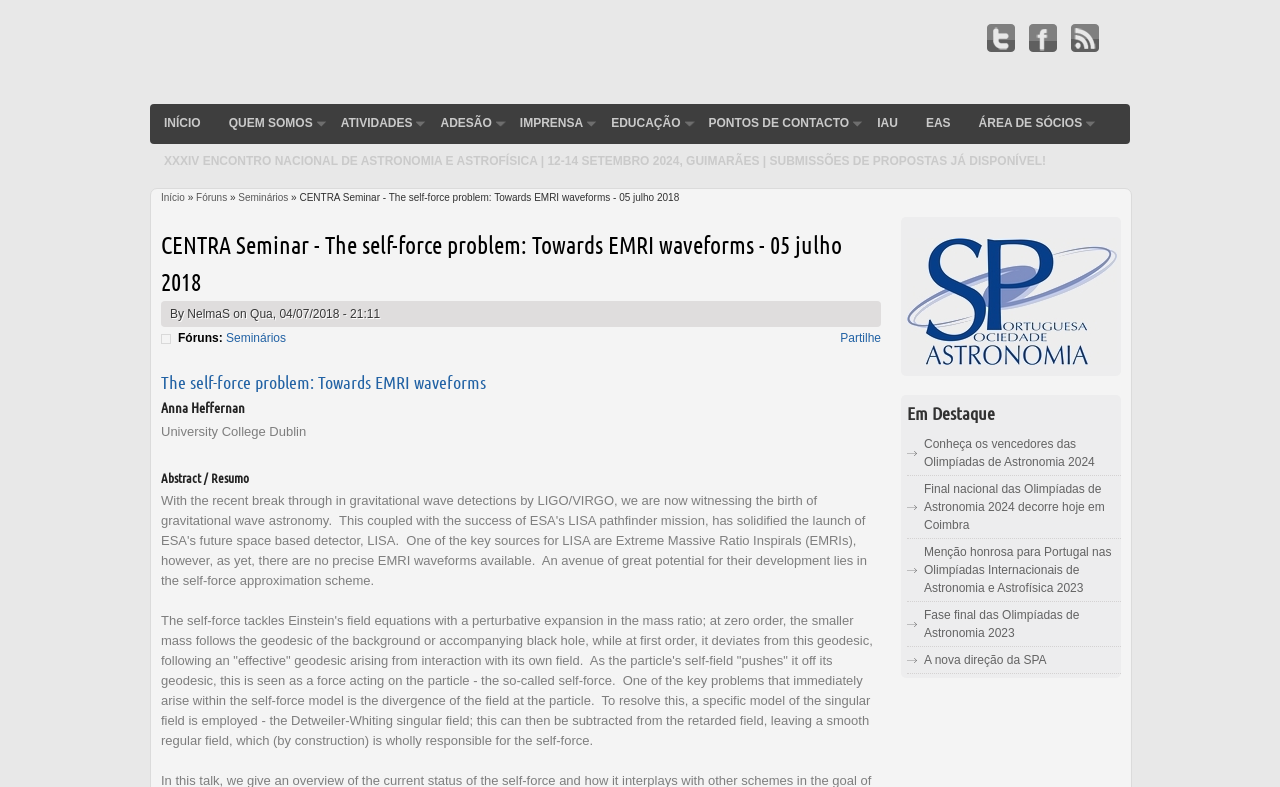Identify the bounding box coordinates of the element that should be clicked to fulfill this task: "Read the abstract of the seminar". The coordinates should be provided as four float numbers between 0 and 1, i.e., [left, top, right, bottom].

[0.126, 0.594, 0.688, 0.62]